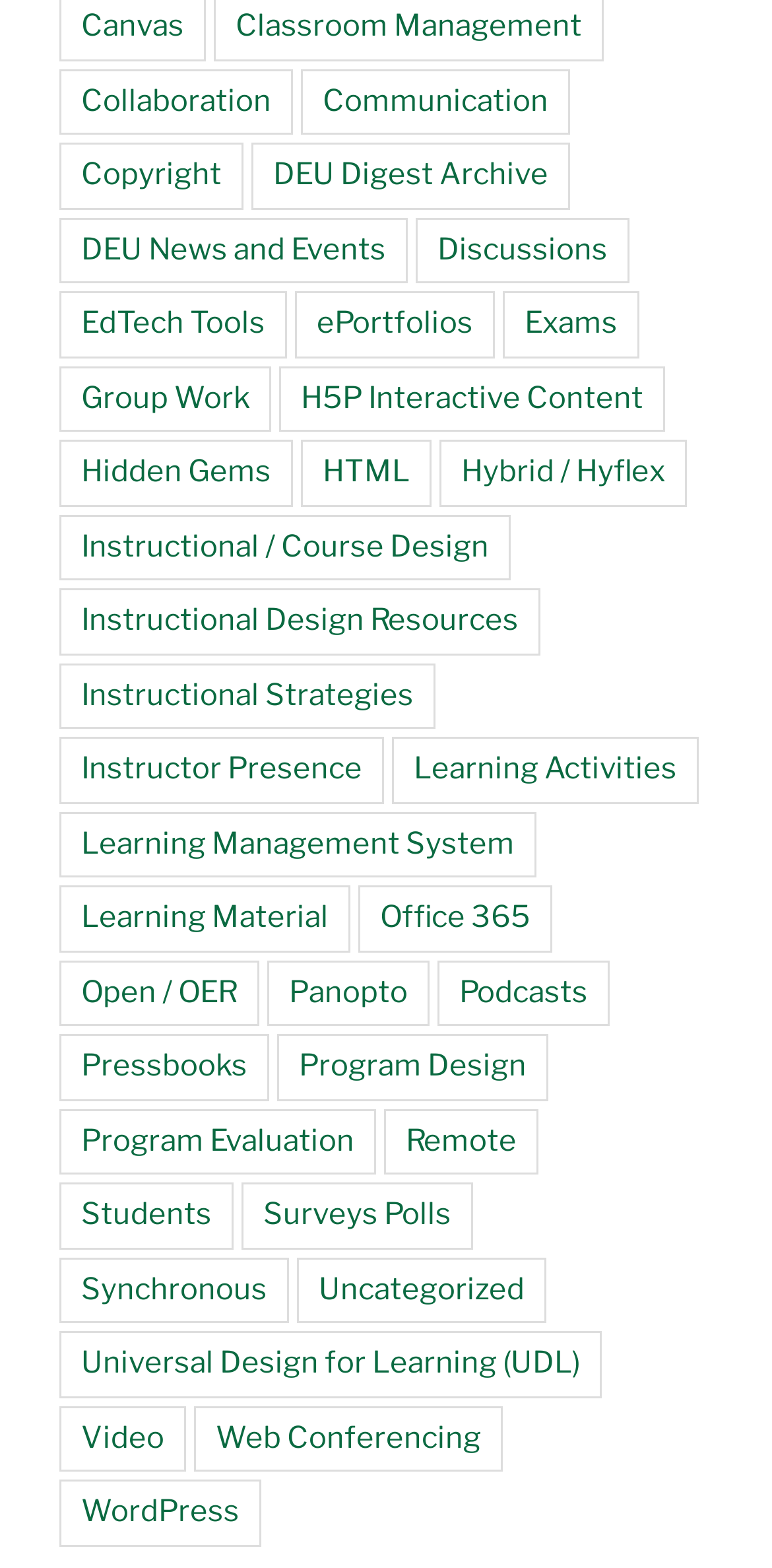Locate the bounding box coordinates of the clickable part needed for the task: "Learn about Instructional Design Resources".

[0.077, 0.376, 0.7, 0.418]